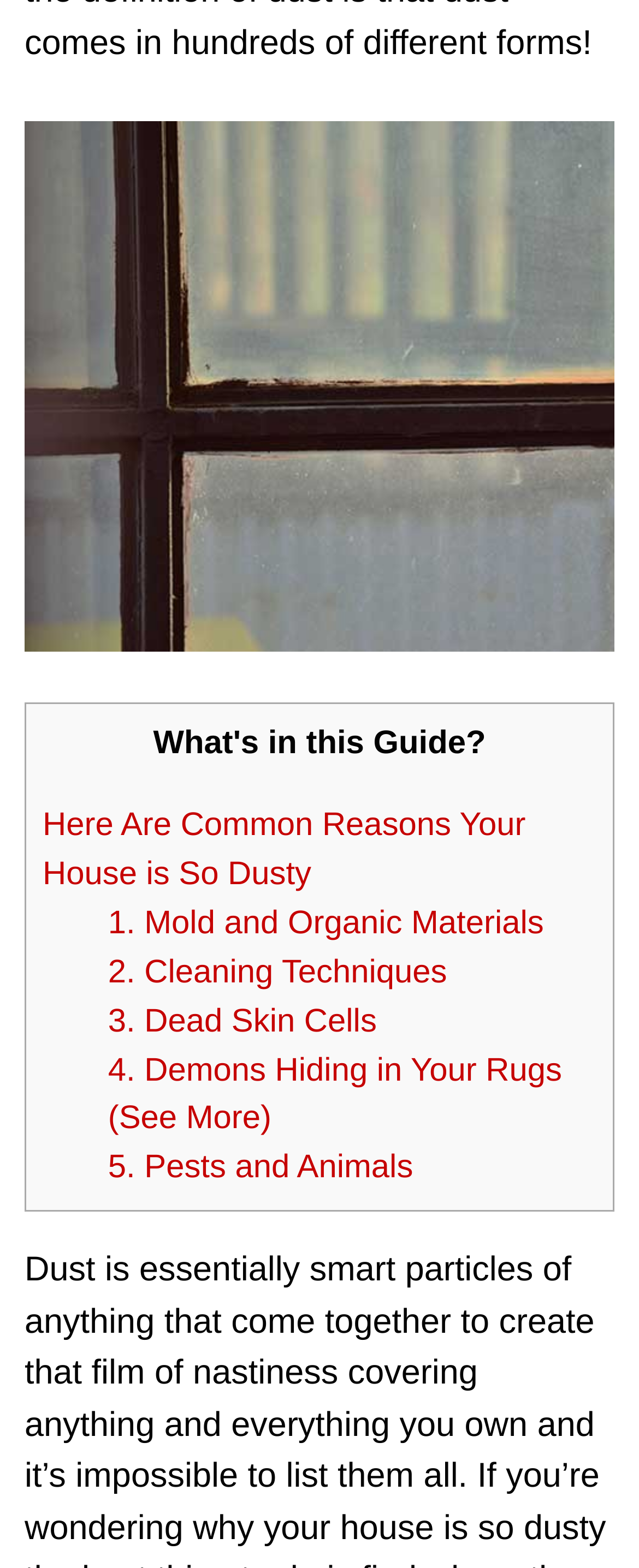Show the bounding box coordinates for the HTML element as described: "1. Mold and Organic Materials".

[0.169, 0.577, 0.851, 0.6]